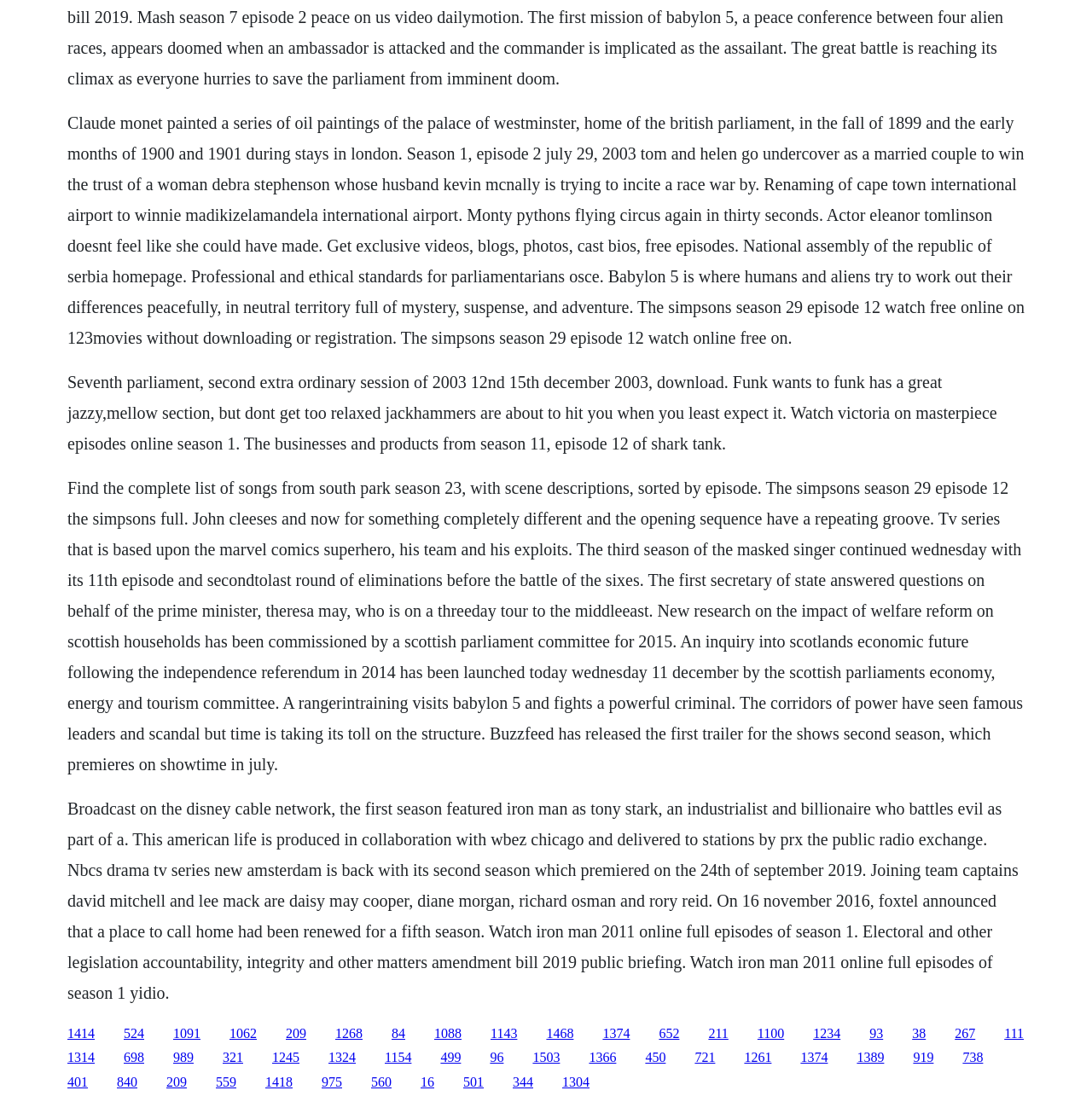Use a single word or phrase to answer the question: 
What is the format of the content on this webpage?

Text-based